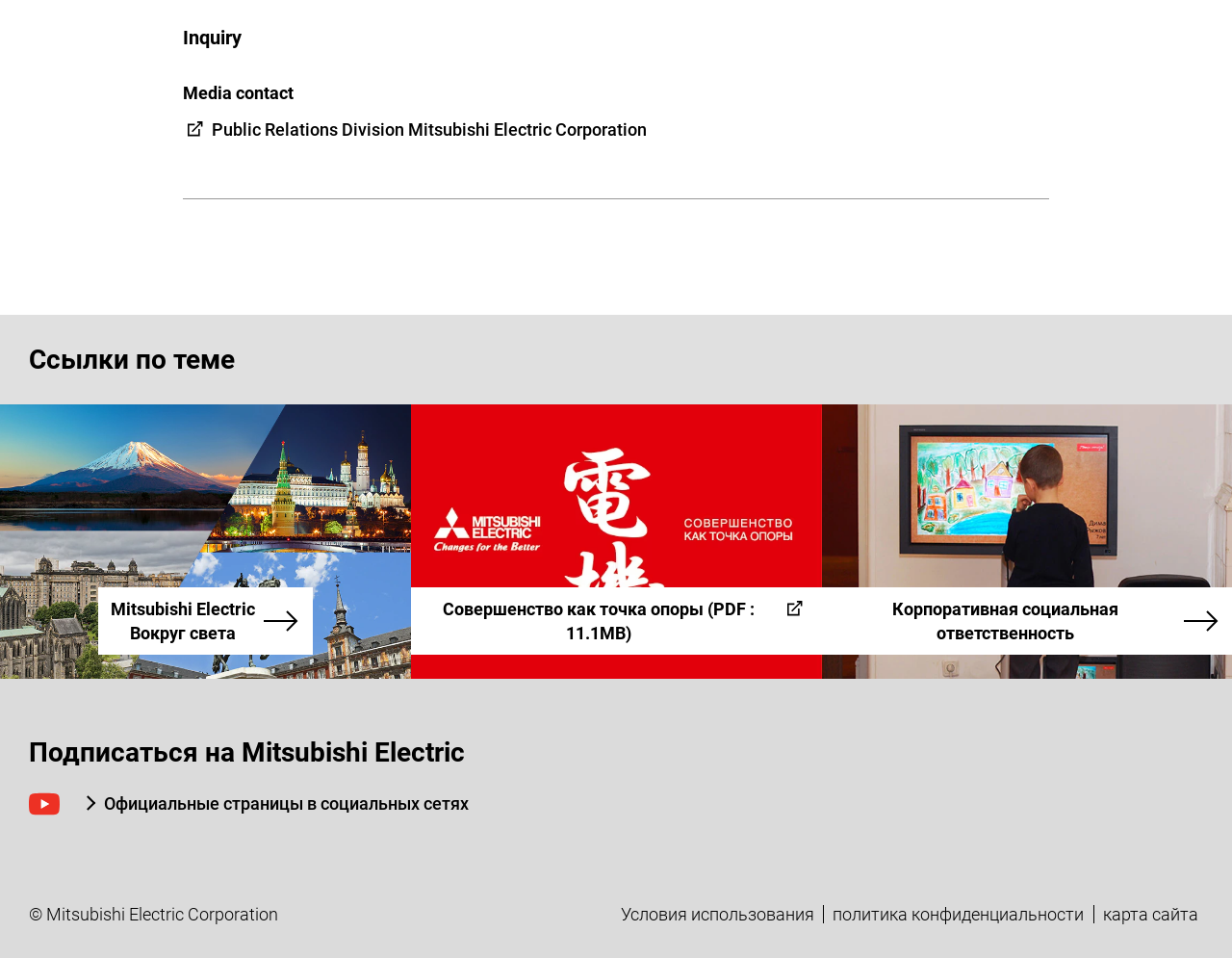Specify the bounding box coordinates of the area to click in order to follow the given instruction: "Subscribe to Mitsubishi Electric on Youtube."

[0.023, 0.823, 0.048, 0.855]